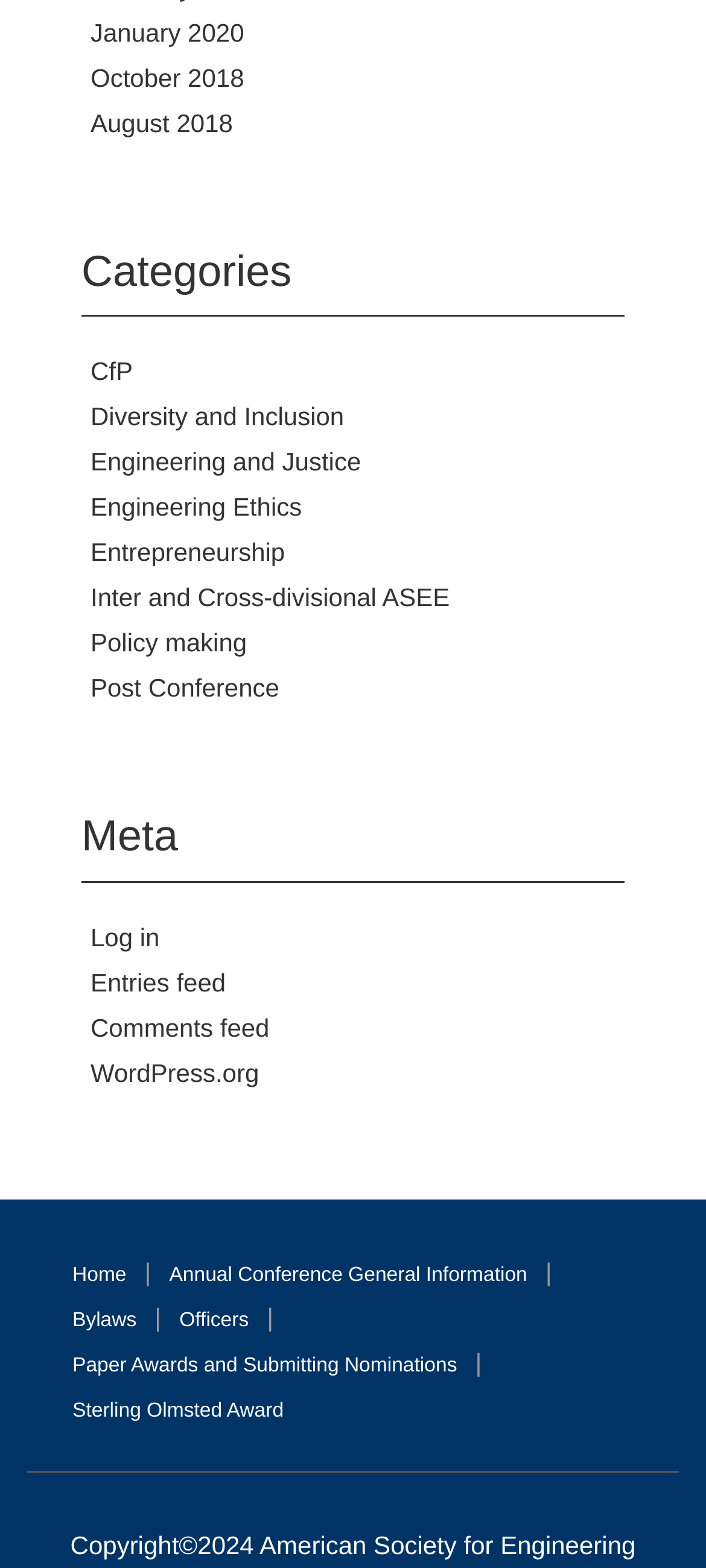Can you show the bounding box coordinates of the region to click on to complete the task described in the instruction: "Log in to the website"?

[0.128, 0.588, 0.226, 0.607]